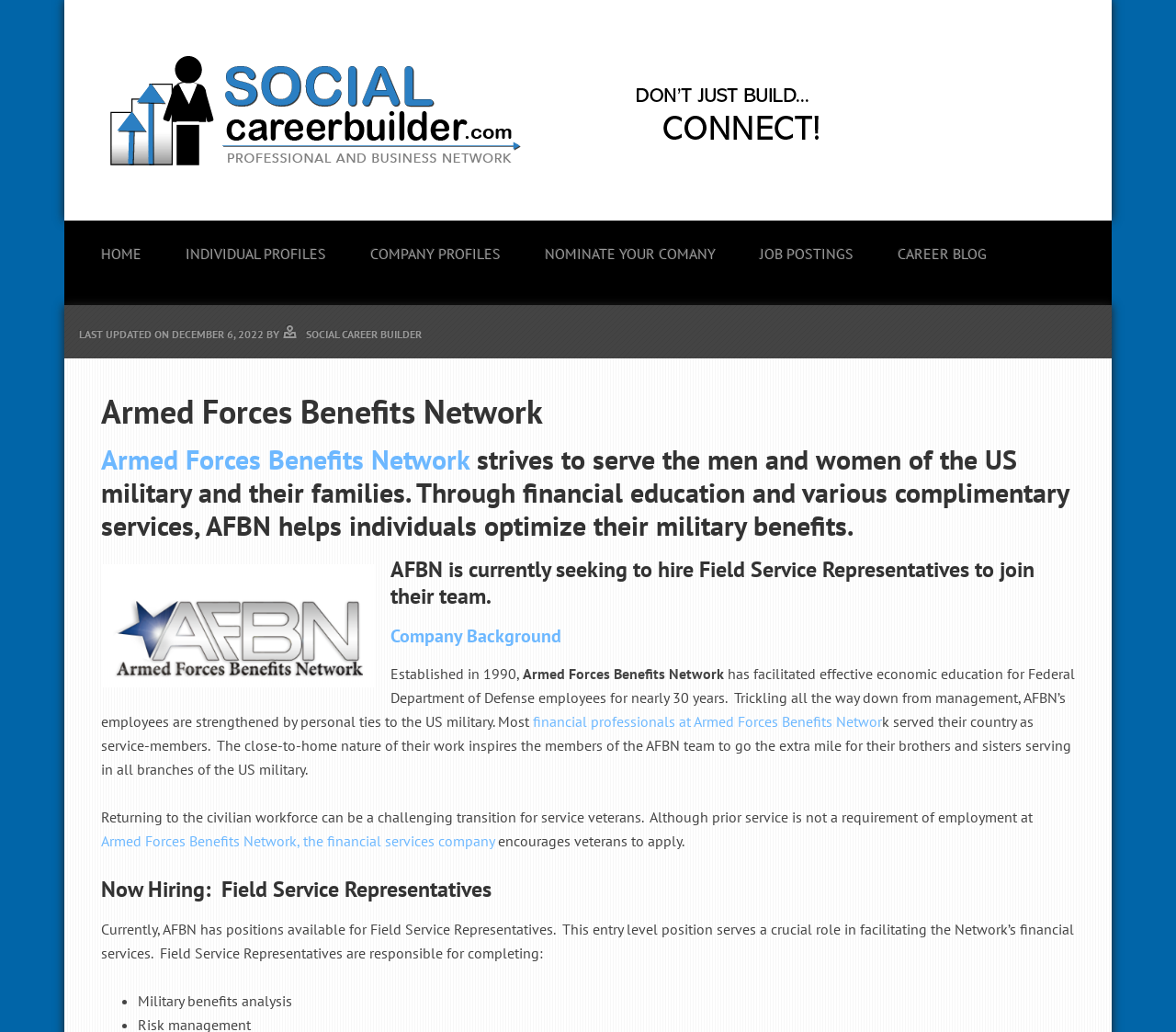What is the name of the organization?
Please provide a comprehensive answer based on the contents of the image.

I found the answer by looking at the heading element with the text 'Armed Forces Benefits Network' which is located at the top of the webpage, indicating that it is the name of the organization.